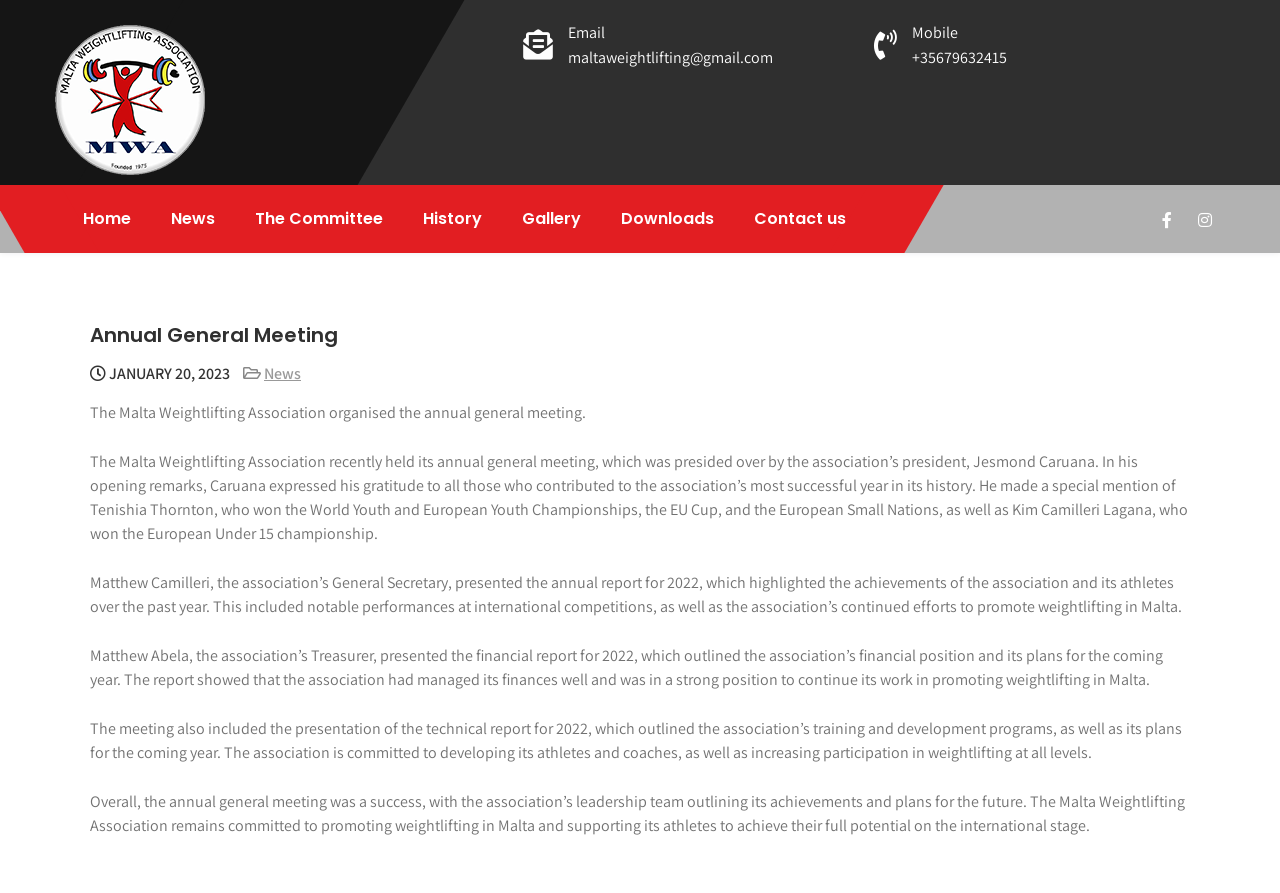Highlight the bounding box coordinates of the region I should click on to meet the following instruction: "View the news section".

[0.12, 0.207, 0.182, 0.283]